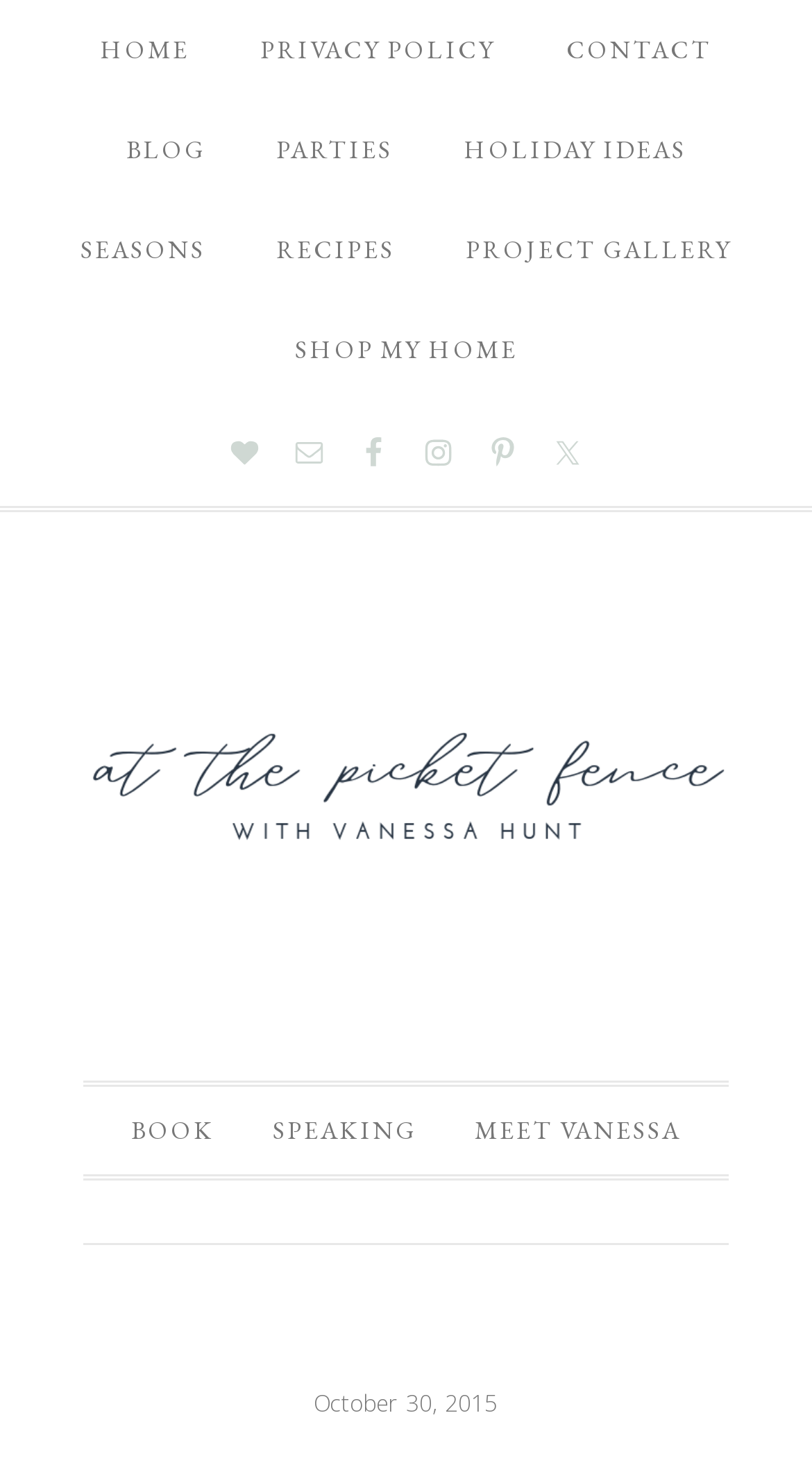Answer the question below with a single word or a brief phrase: 
What is the name of the person mentioned on the webpage?

Vanessa Hunt